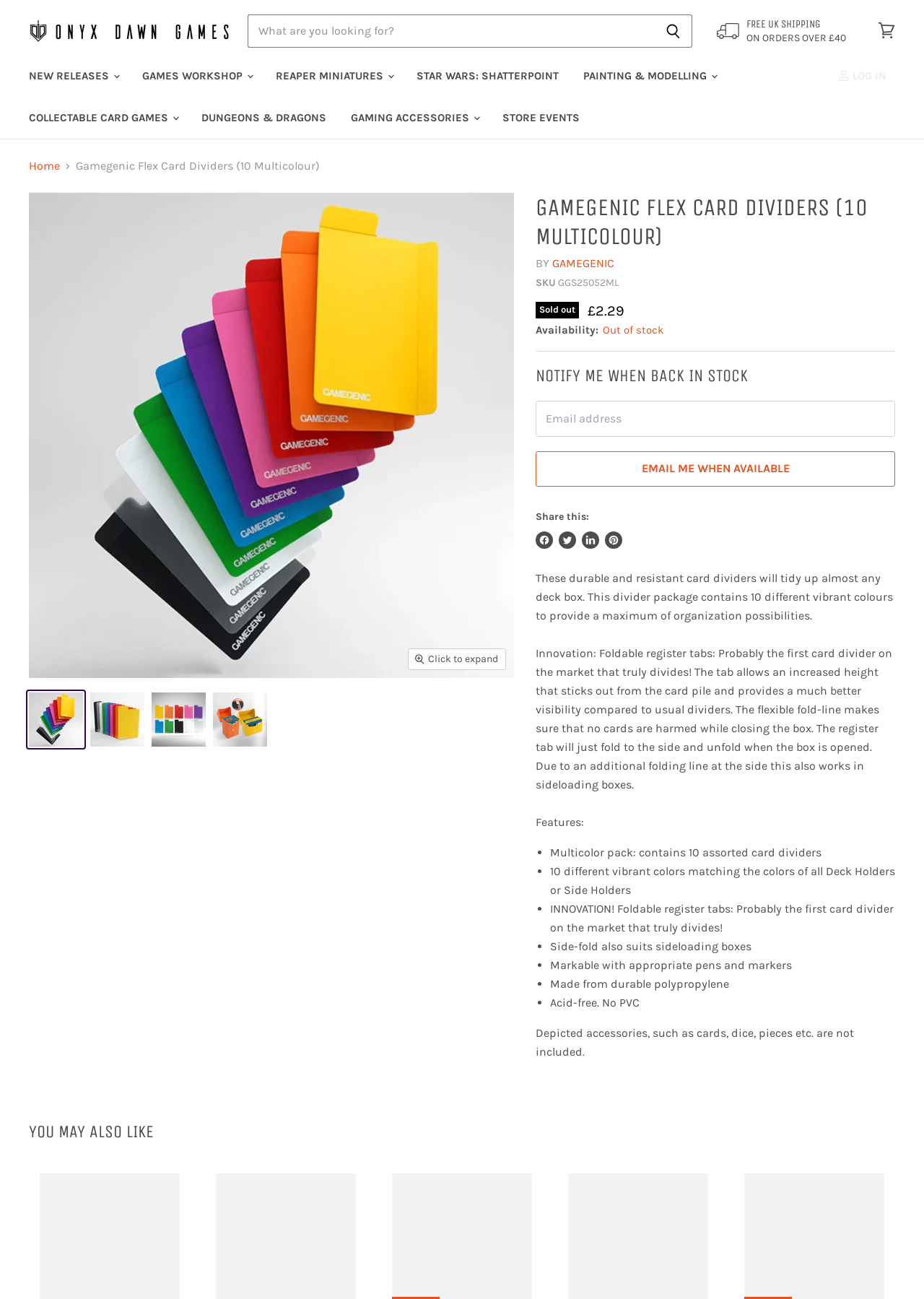Find the bounding box of the web element that fits this description: "Games Workshop Chevron down icon".

[0.142, 0.047, 0.284, 0.07]